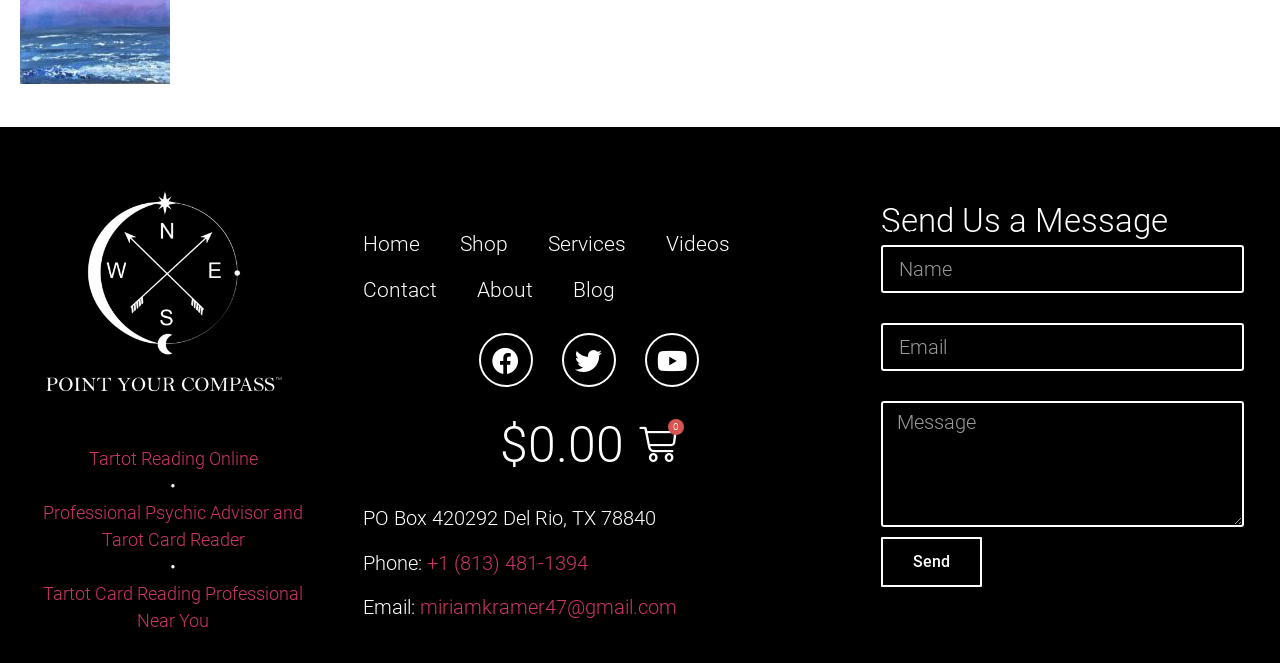Locate the bounding box coordinates of the area where you should click to accomplish the instruction: "Enter your name in the 'Name' field".

[0.688, 0.369, 0.972, 0.441]